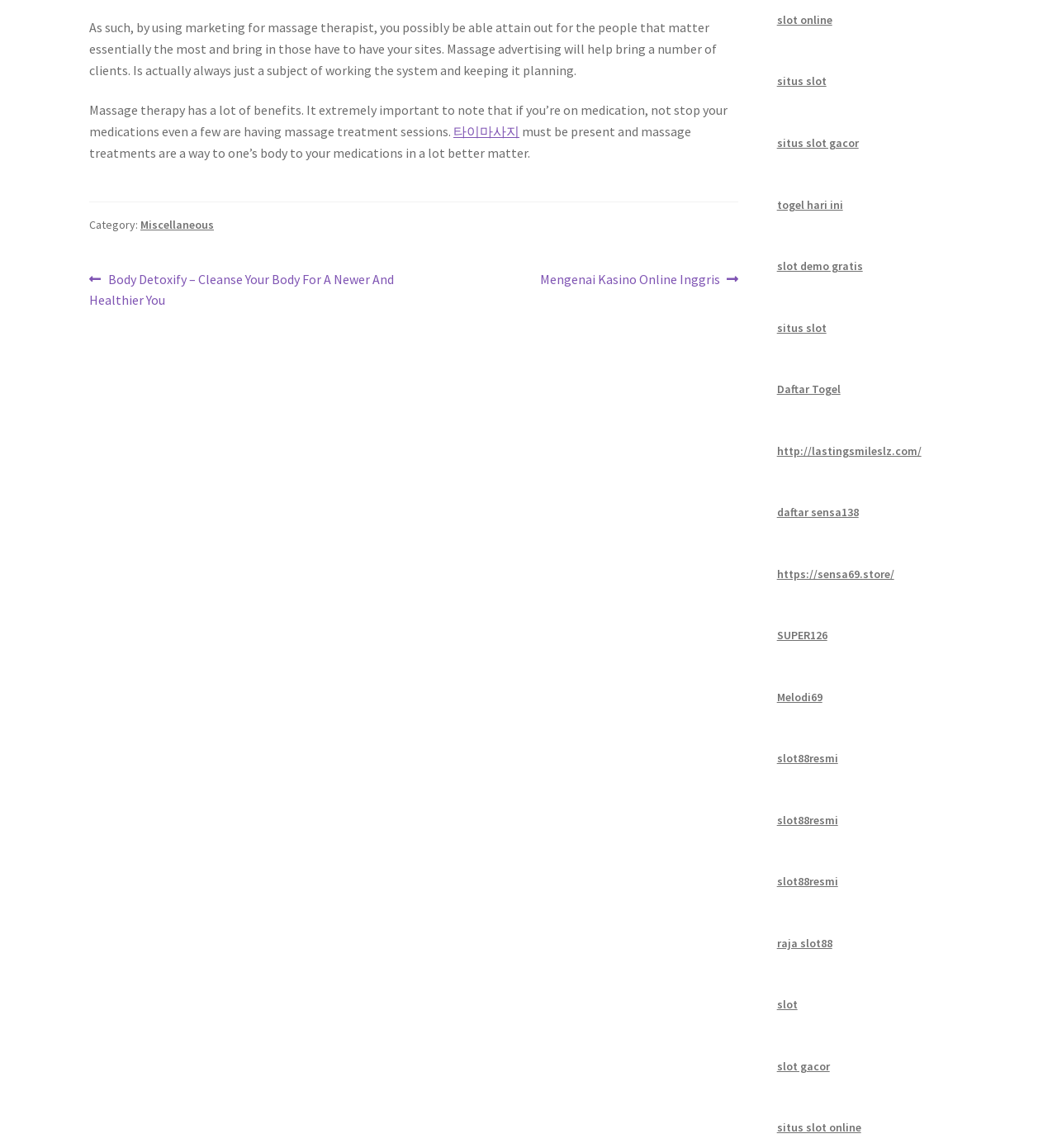Answer the following query with a single word or phrase:
How many links are there in the right sidebar?

15